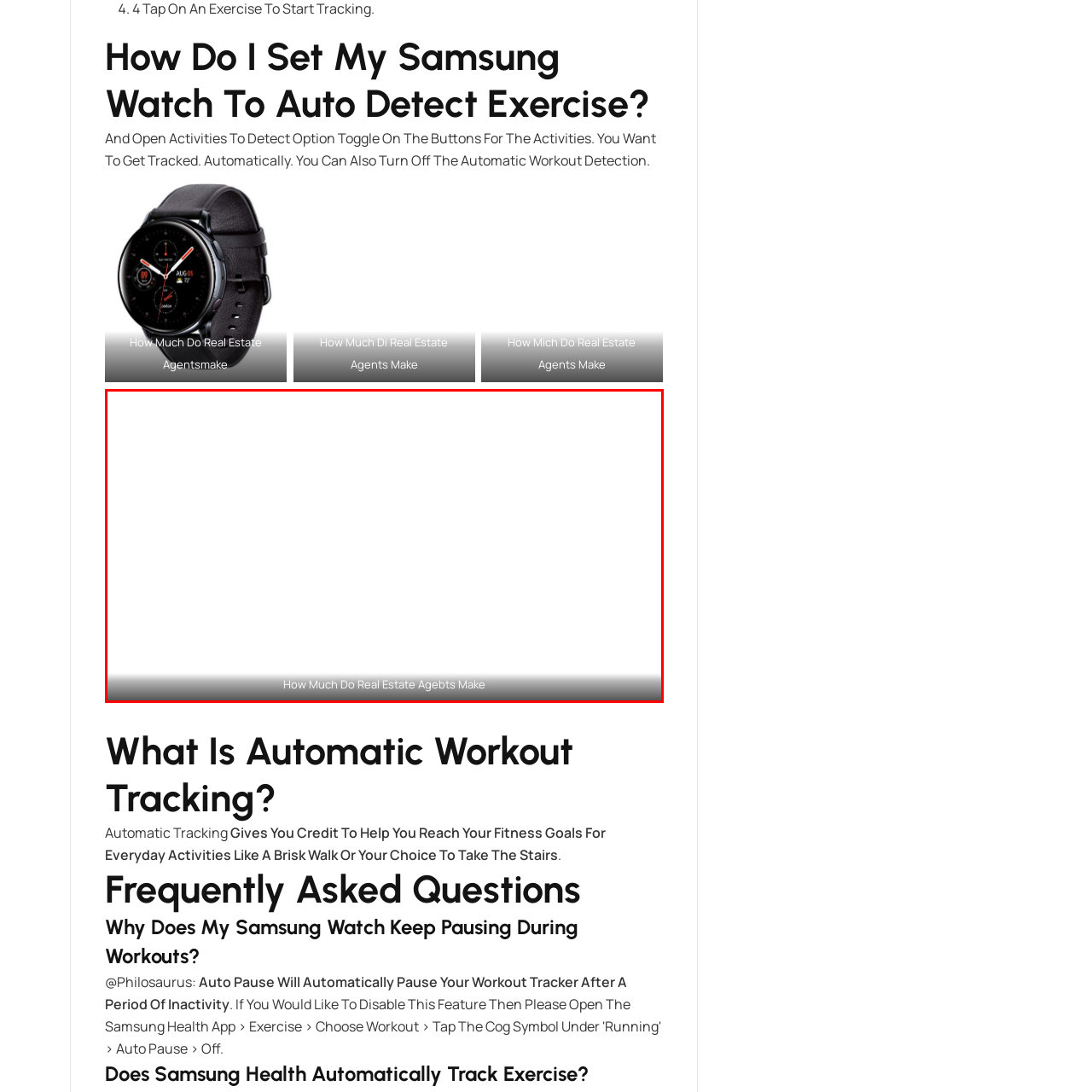Direct your attention to the image contained by the red frame and provide a detailed response to the following question, utilizing the visual data from the image:
Is the text at the bottom of the image centered?

The caption does not provide explicit information about the alignment of the text at the bottom of the image, so it is impossible to determine whether it is centered or not.